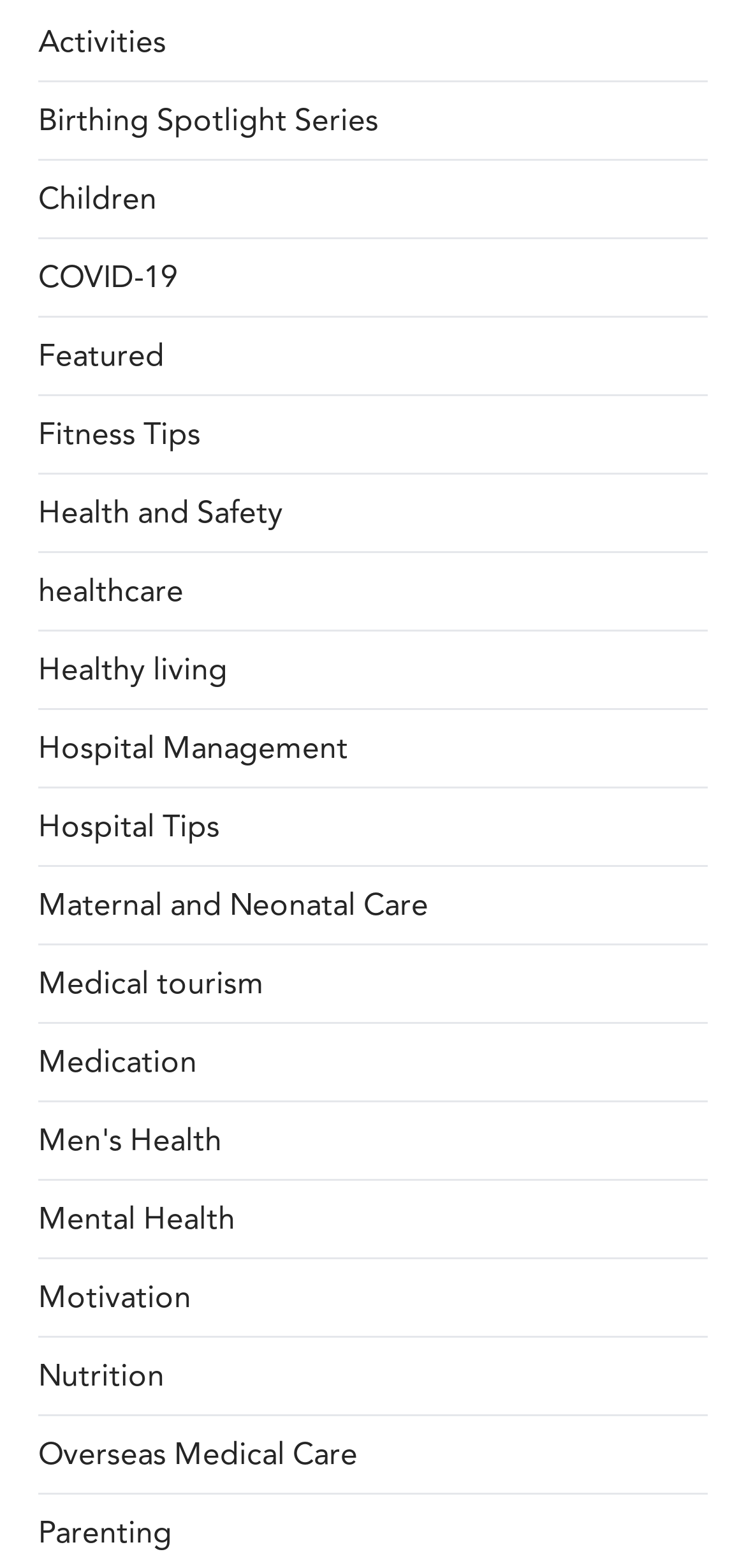Using the provided element description, identify the bounding box coordinates as (top-left x, top-left y, bottom-right x, bottom-right y). Ensure all values are between 0 and 1. Description: Super Food

None